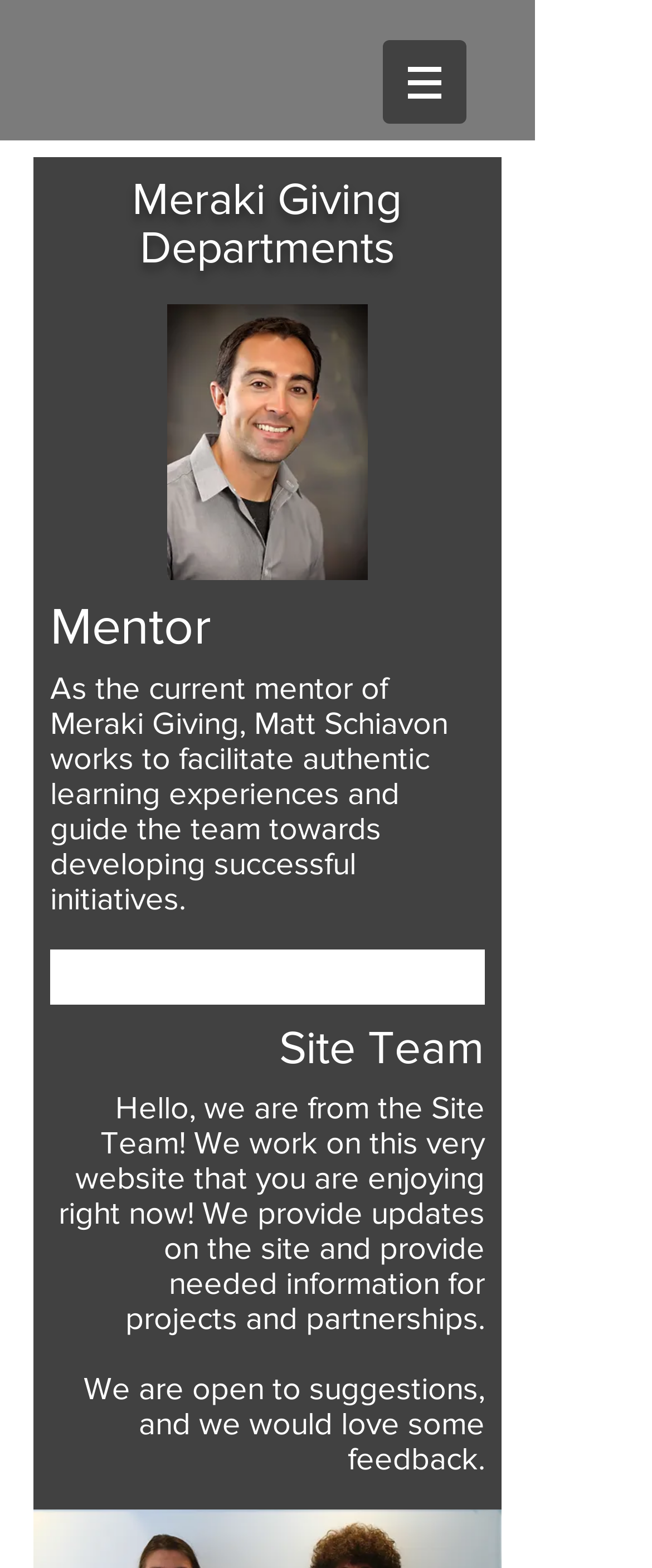What is the team open to?
From the details in the image, provide a complete and detailed answer to the question.

I found the answer by reading the text under the 'Site Team' section, which mentions that the team is open to suggestions and feedback.